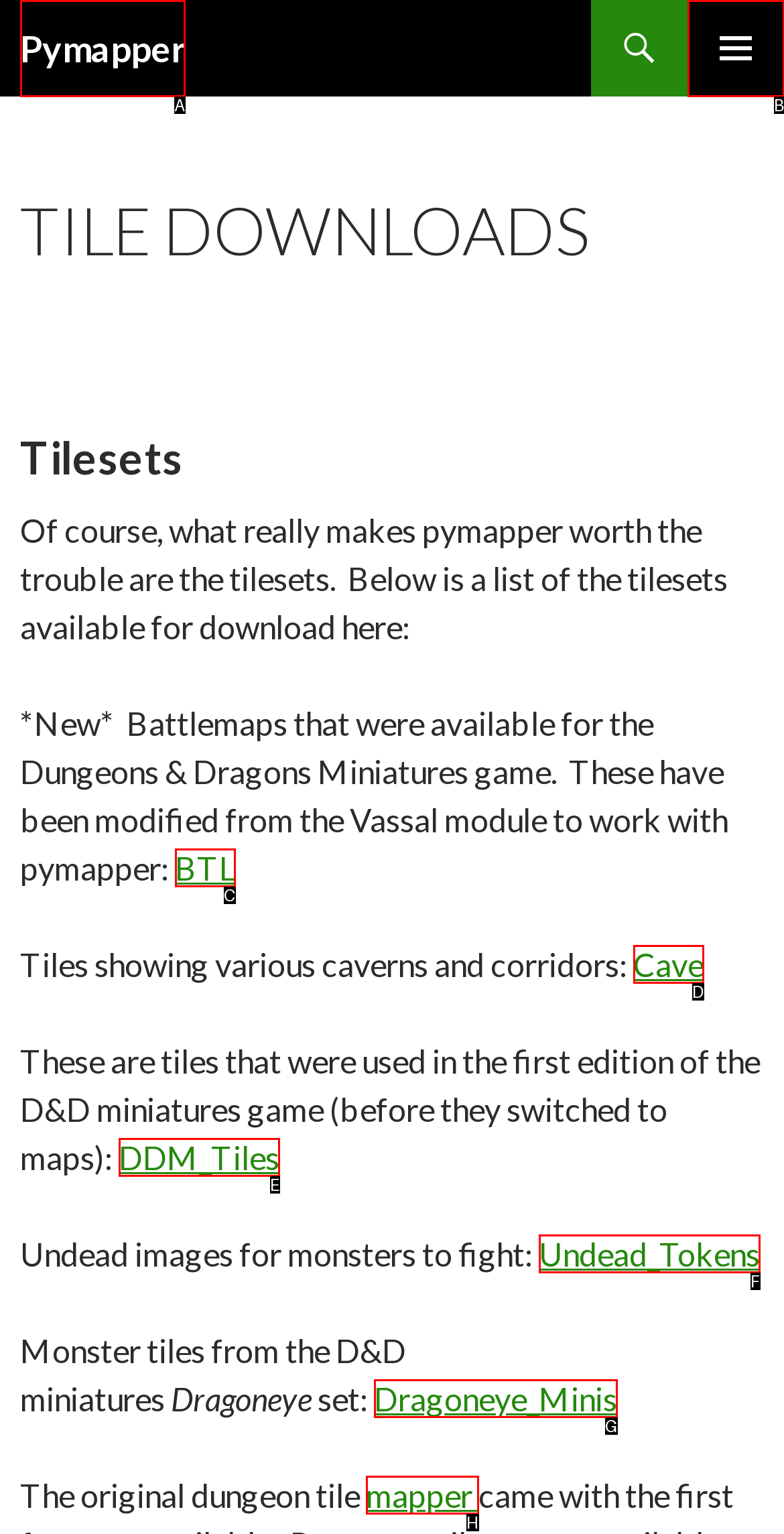Determine which HTML element best suits the description: Dragoneye_Minis. Reply with the letter of the matching option.

G